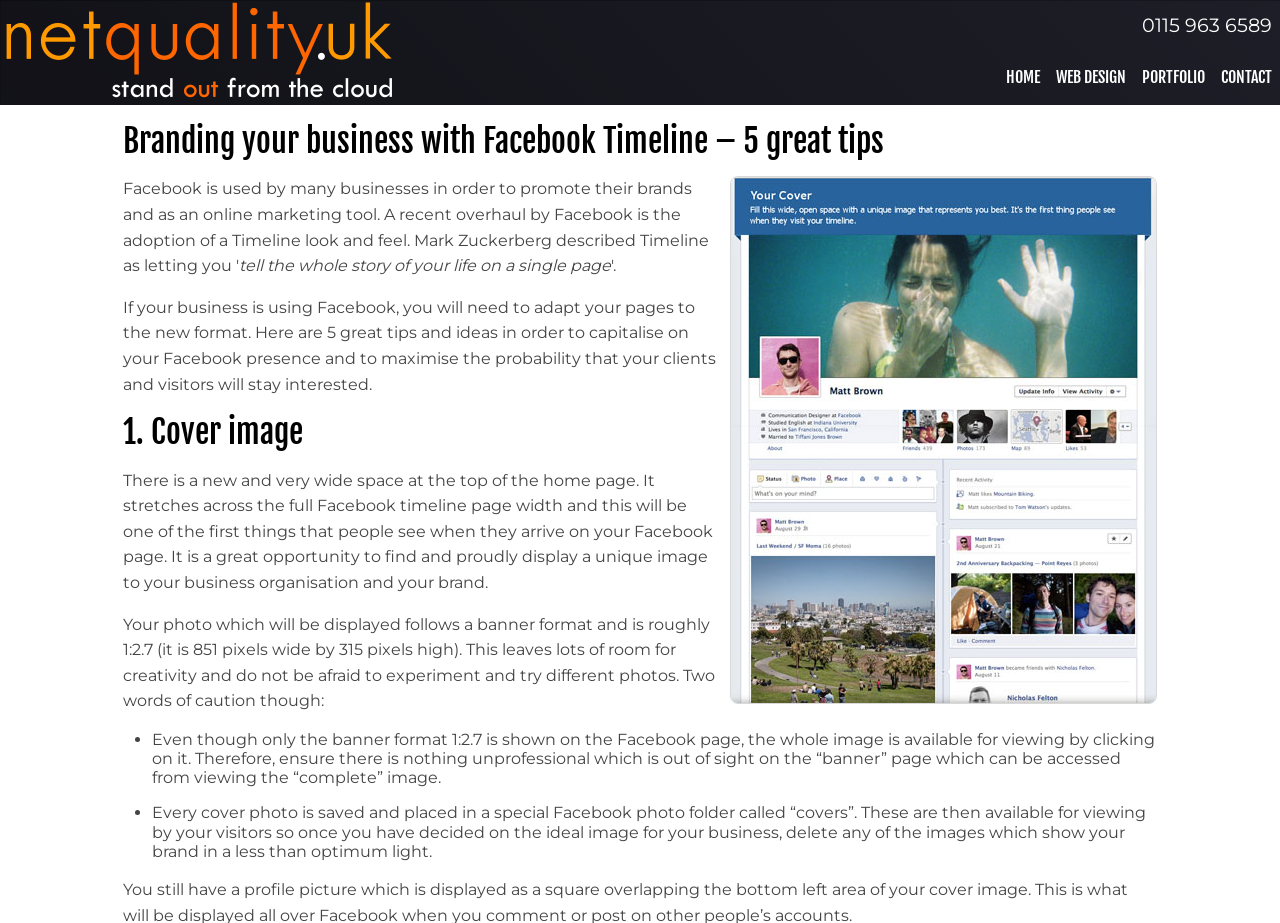Locate the bounding box coordinates of the clickable element to fulfill the following instruction: "Learn about branding your business with Facebook Timeline". Provide the coordinates as four float numbers between 0 and 1 in the format [left, top, right, bottom].

[0.094, 0.132, 0.906, 0.174]